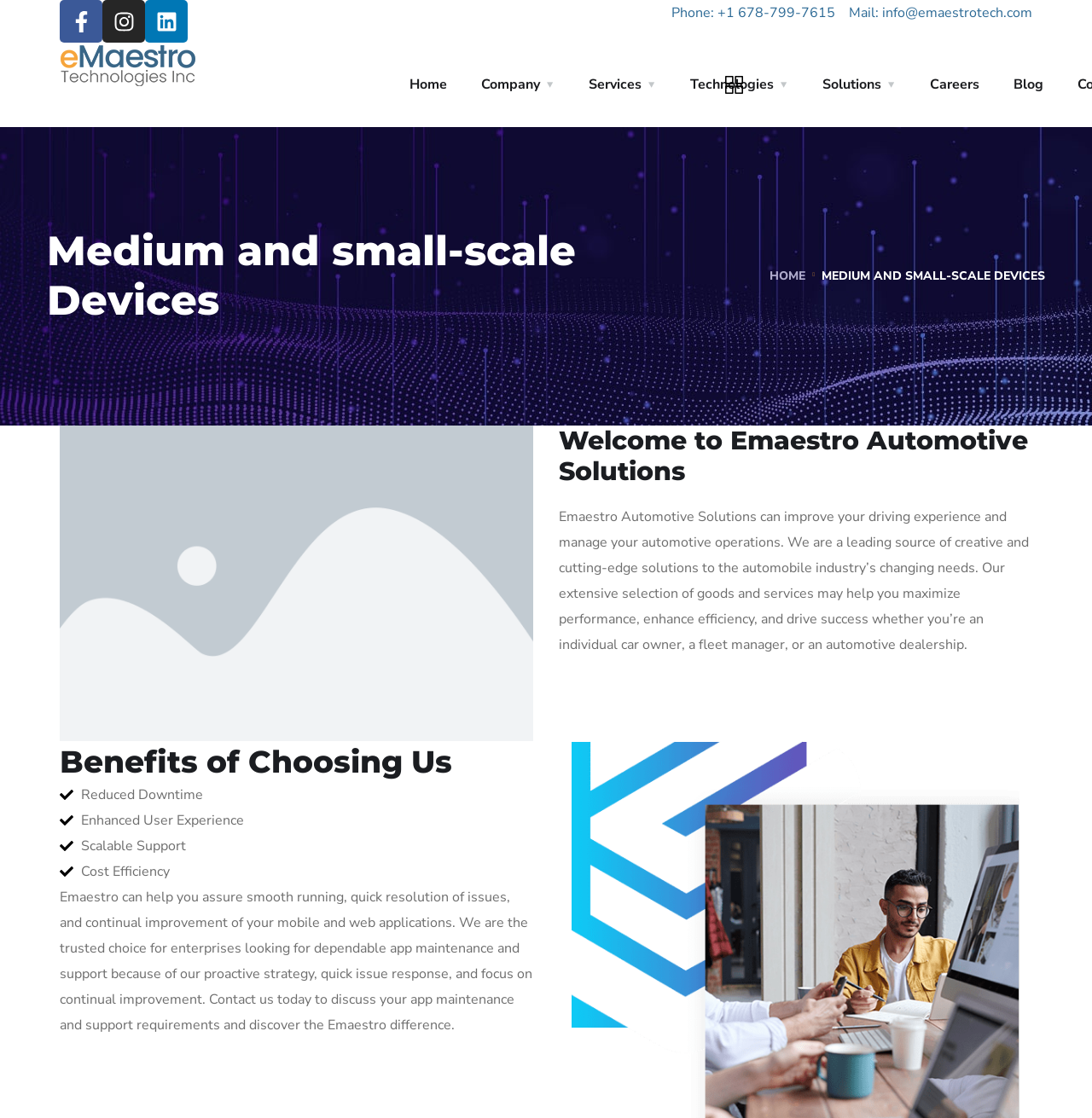What is Emaestro's approach to issue response?
Using the information presented in the image, please offer a detailed response to the question.

Emaestro's approach to issue response is mentioned in the section describing their app maintenance and support services, which involves a proactive strategy and quick issue response.